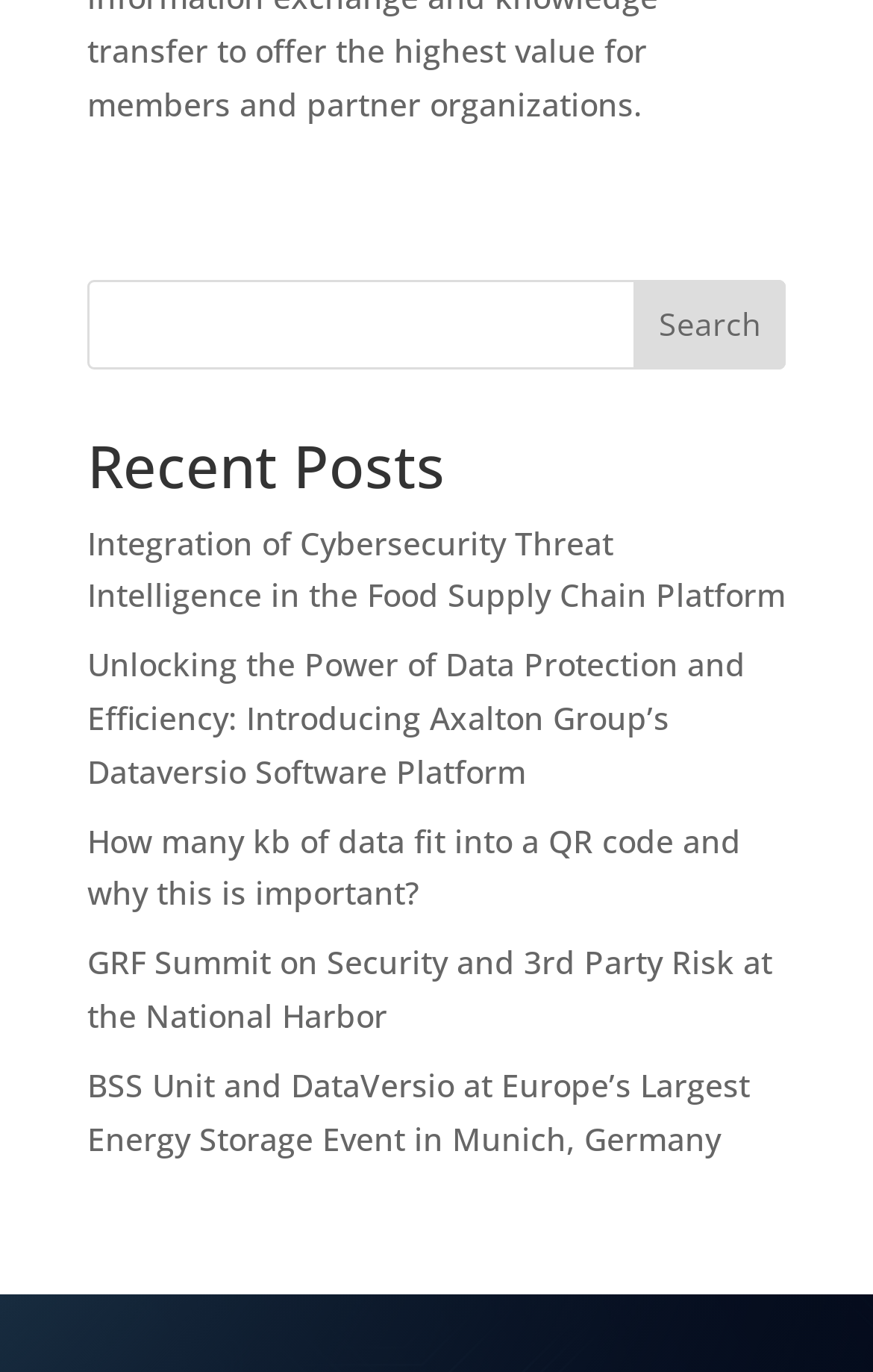Where is the GRF Summit on Security and 3rd Party Risk taking place?
Please provide a comprehensive answer based on the details in the screenshot.

The fourth link under 'Recent Posts' is titled 'GRF Summit on Security and 3rd Party Risk at the National Harbor', which suggests that the GRF Summit is taking place at the National Harbor.